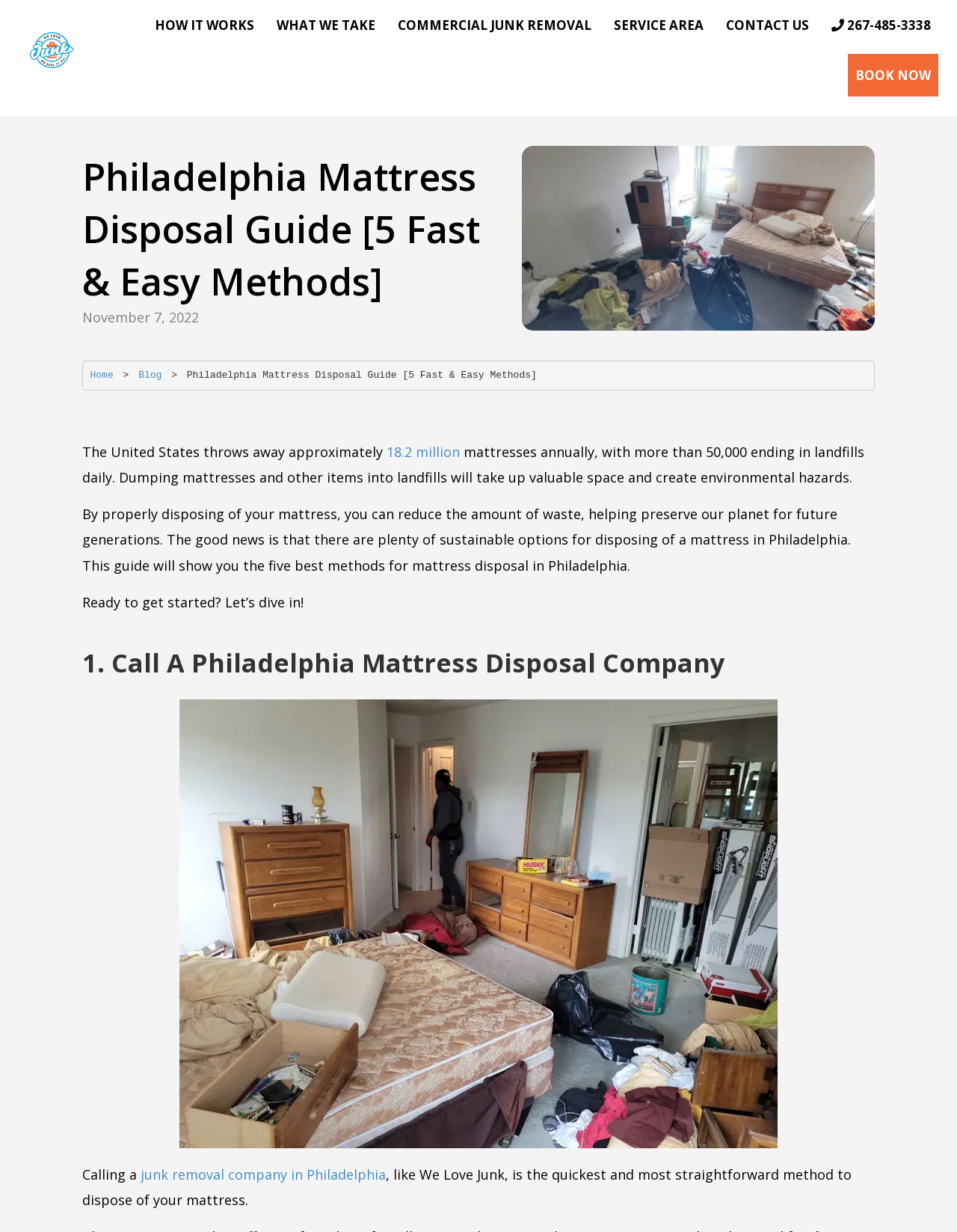What is the quickest method to dispose of a mattress?
Using the visual information, respond with a single word or phrase.

Call a junk removal company